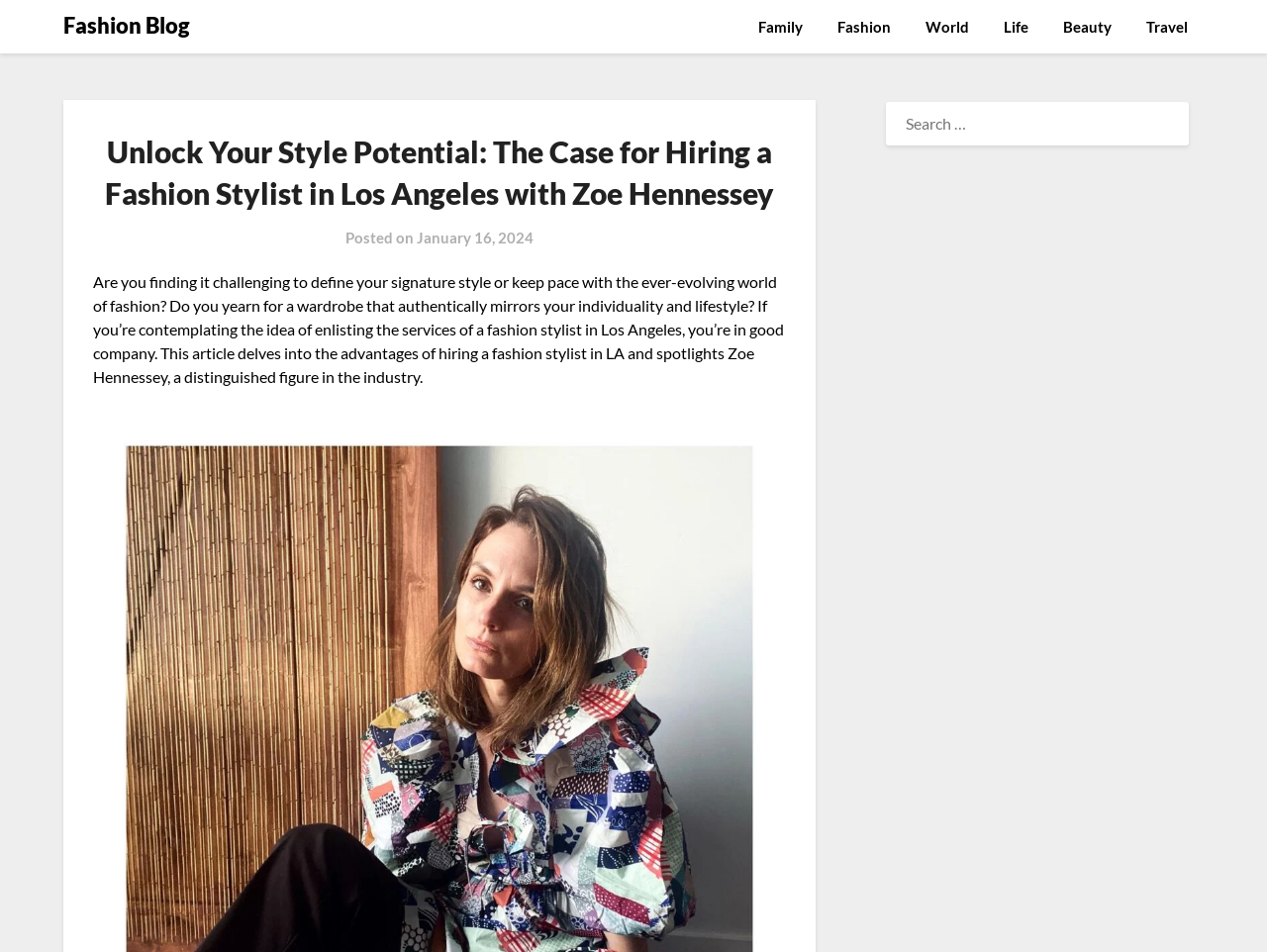What is the purpose of the article?
Provide a concise answer using a single word or phrase based on the image.

To discuss hiring a fashion stylist